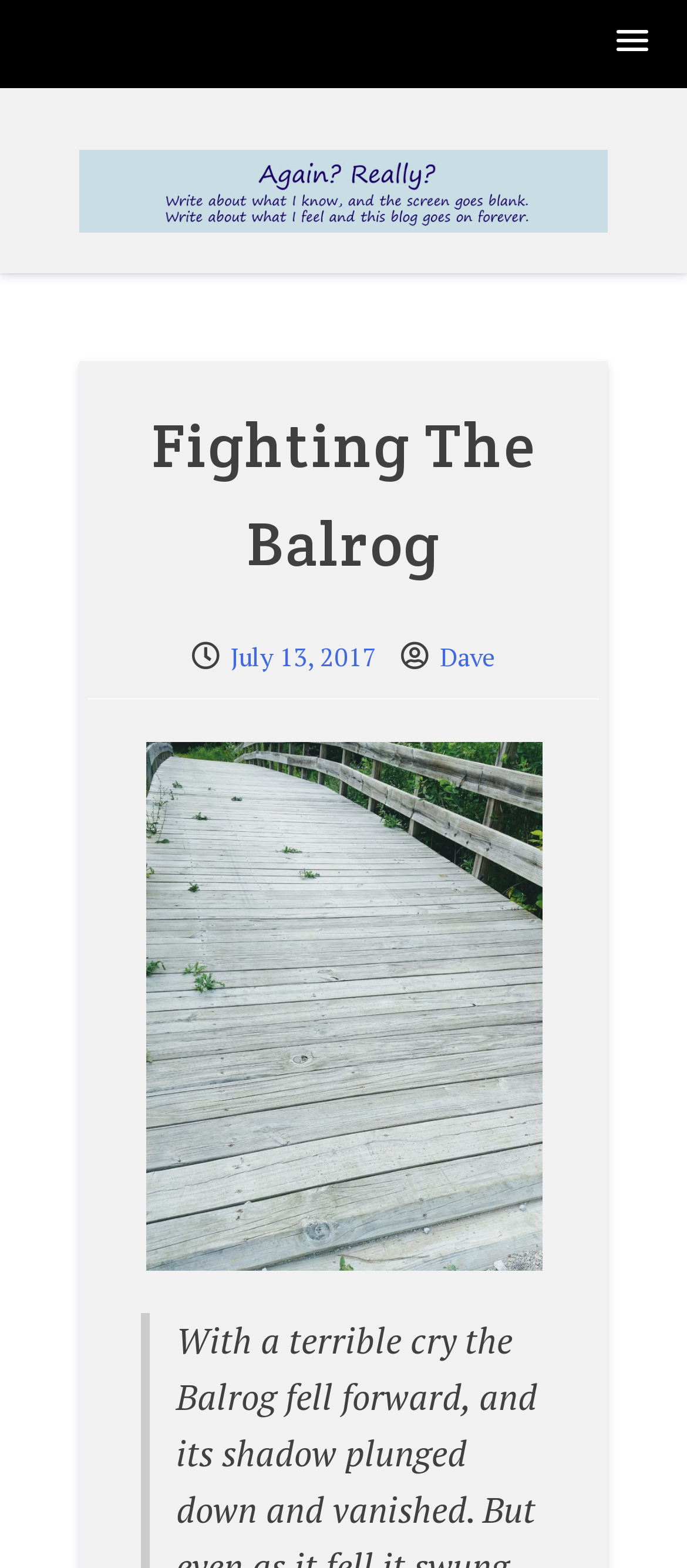Provide a single word or phrase to answer the given question: 
How many links are there in the header?

3